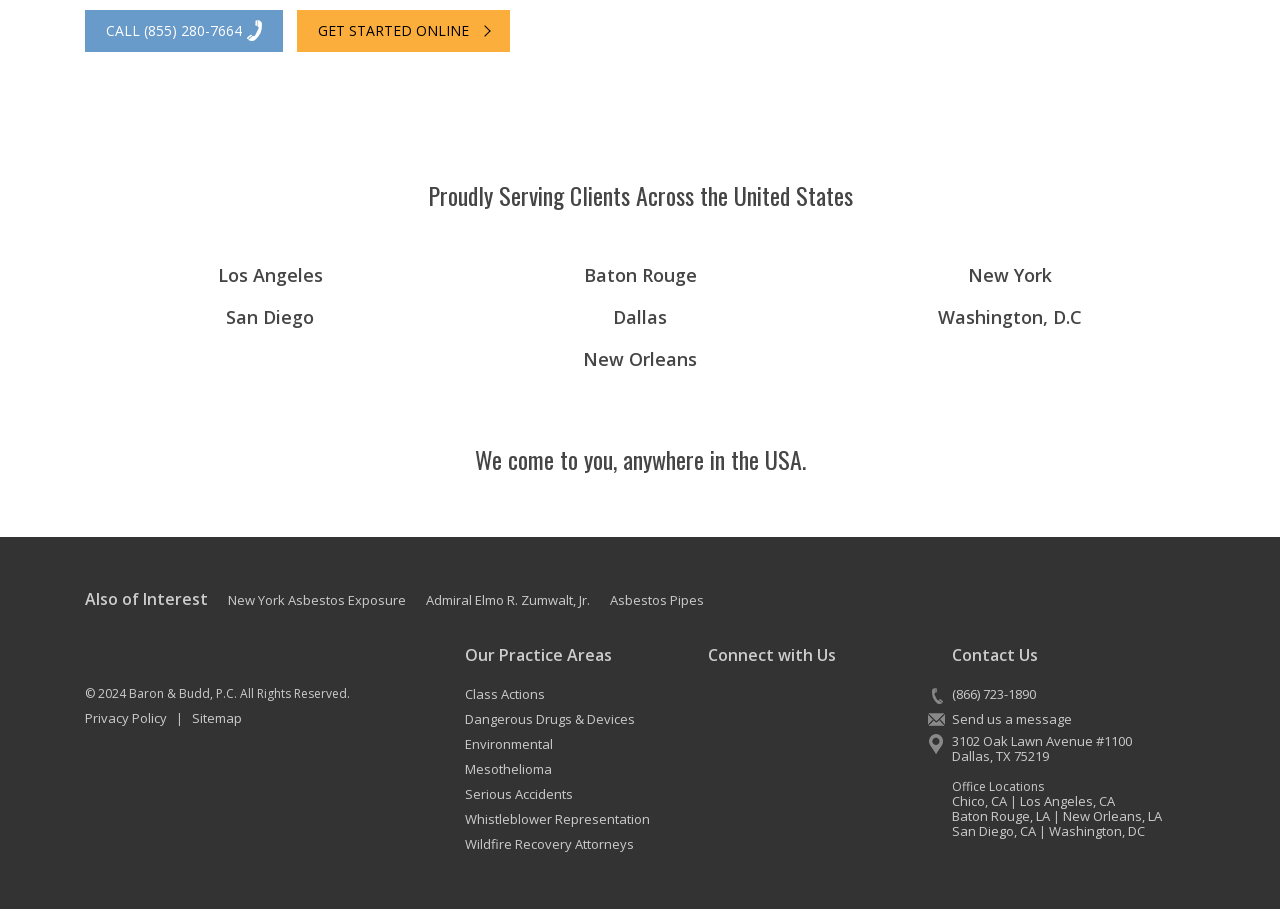What is the name of the law firm?
Look at the screenshot and respond with one word or a short phrase.

Baron & Budd, P.C.